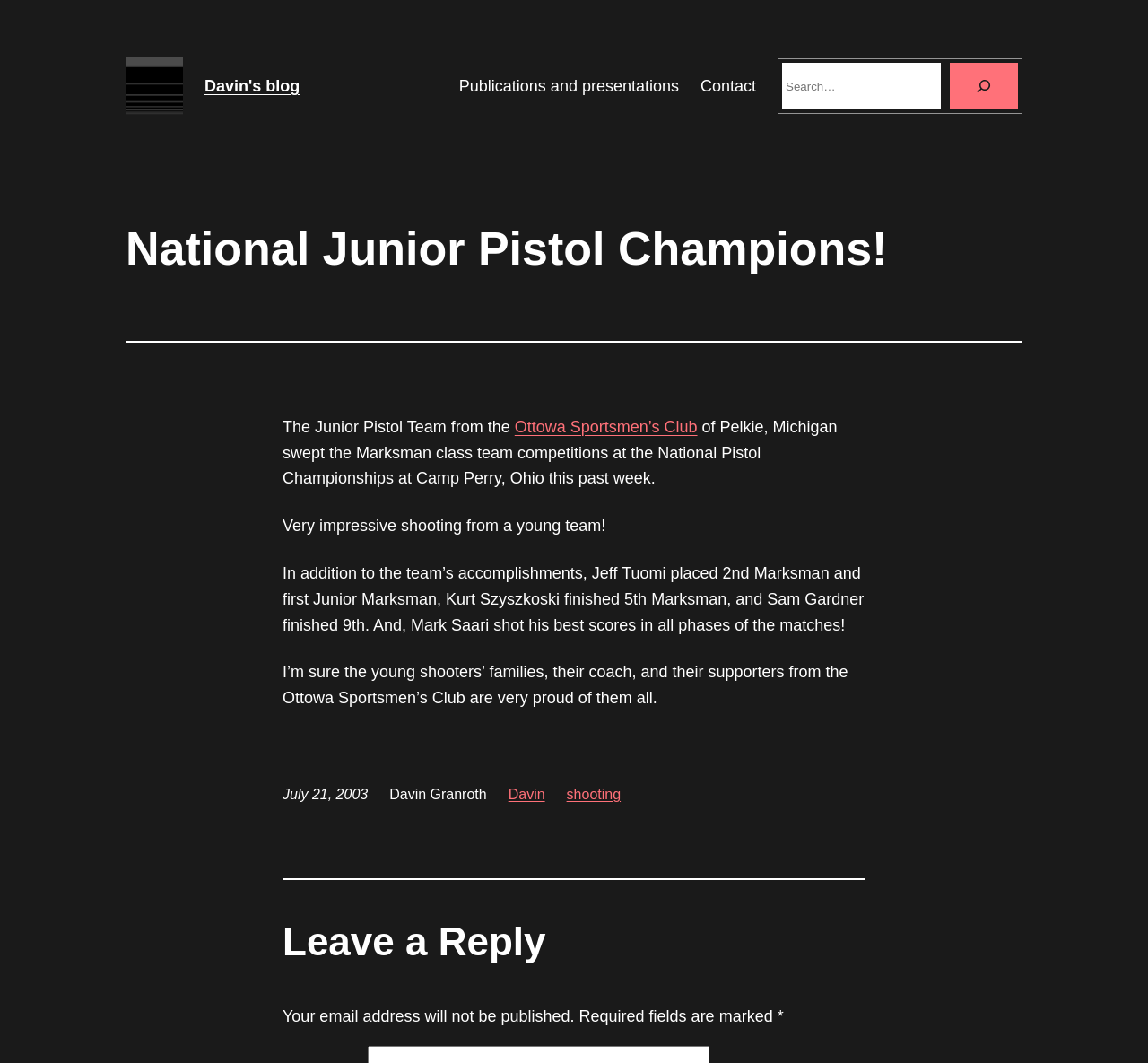What is the name of the blog?
Based on the screenshot, answer the question with a single word or phrase.

Davin's blog